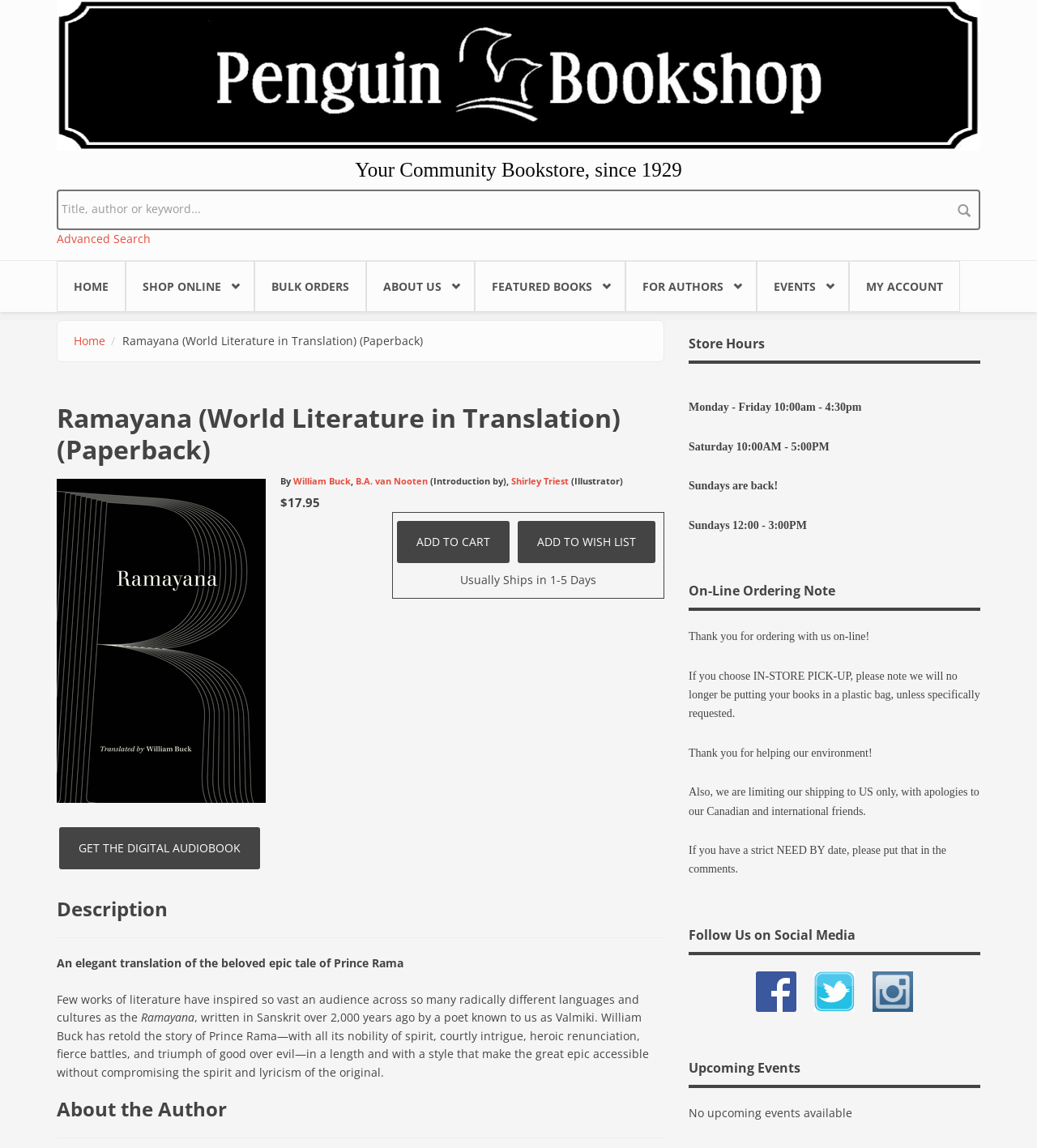Find the bounding box of the element with the following description: "Events". The coordinates must be four float numbers between 0 and 1, formatted as [left, top, right, bottom].

[0.73, 0.227, 0.819, 0.272]